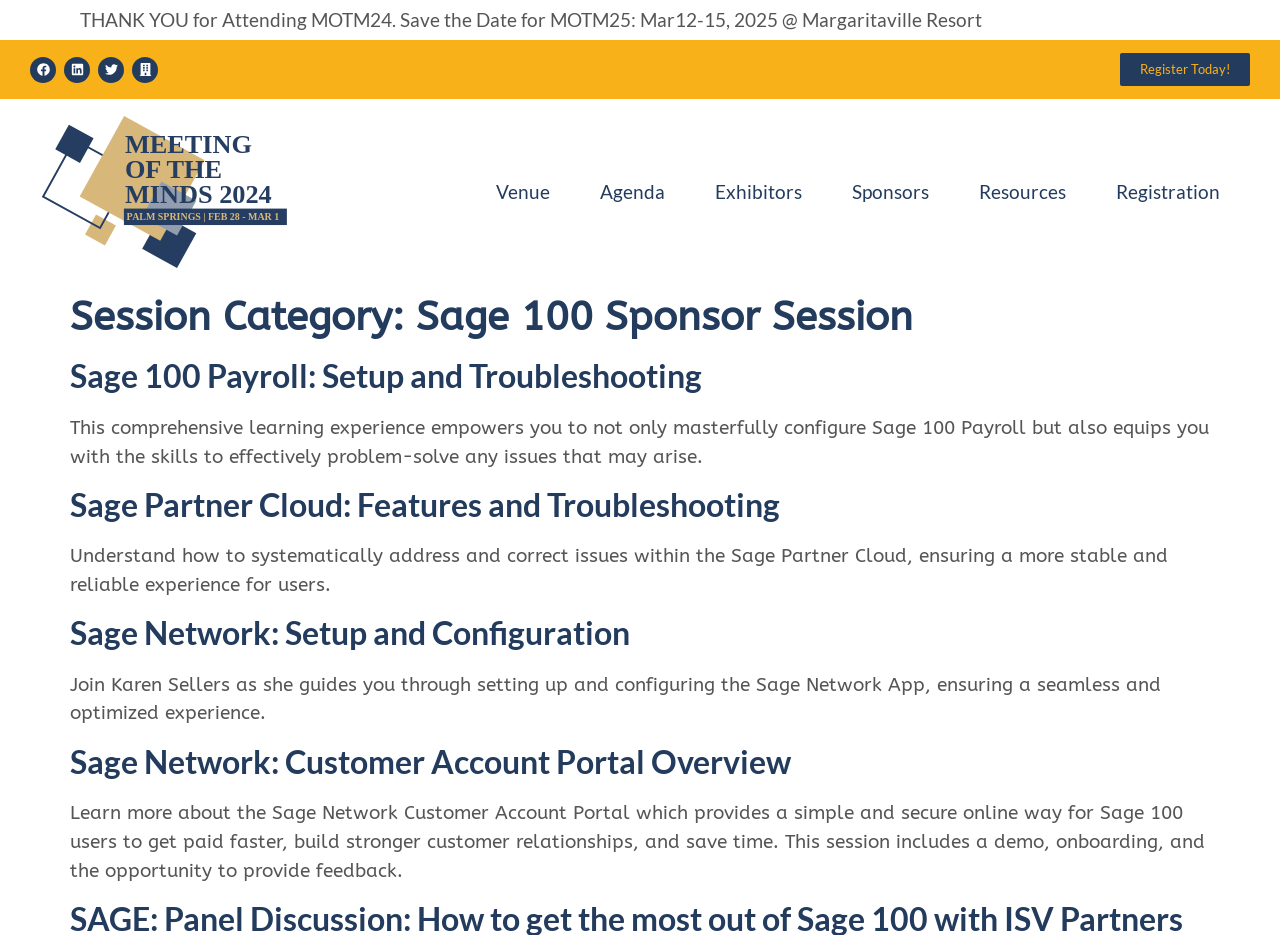Can you identify the bounding box coordinates of the clickable region needed to carry out this instruction: 'View the agenda'? The coordinates should be four float numbers within the range of 0 to 1, stated as [left, top, right, bottom].

[0.453, 0.181, 0.535, 0.23]